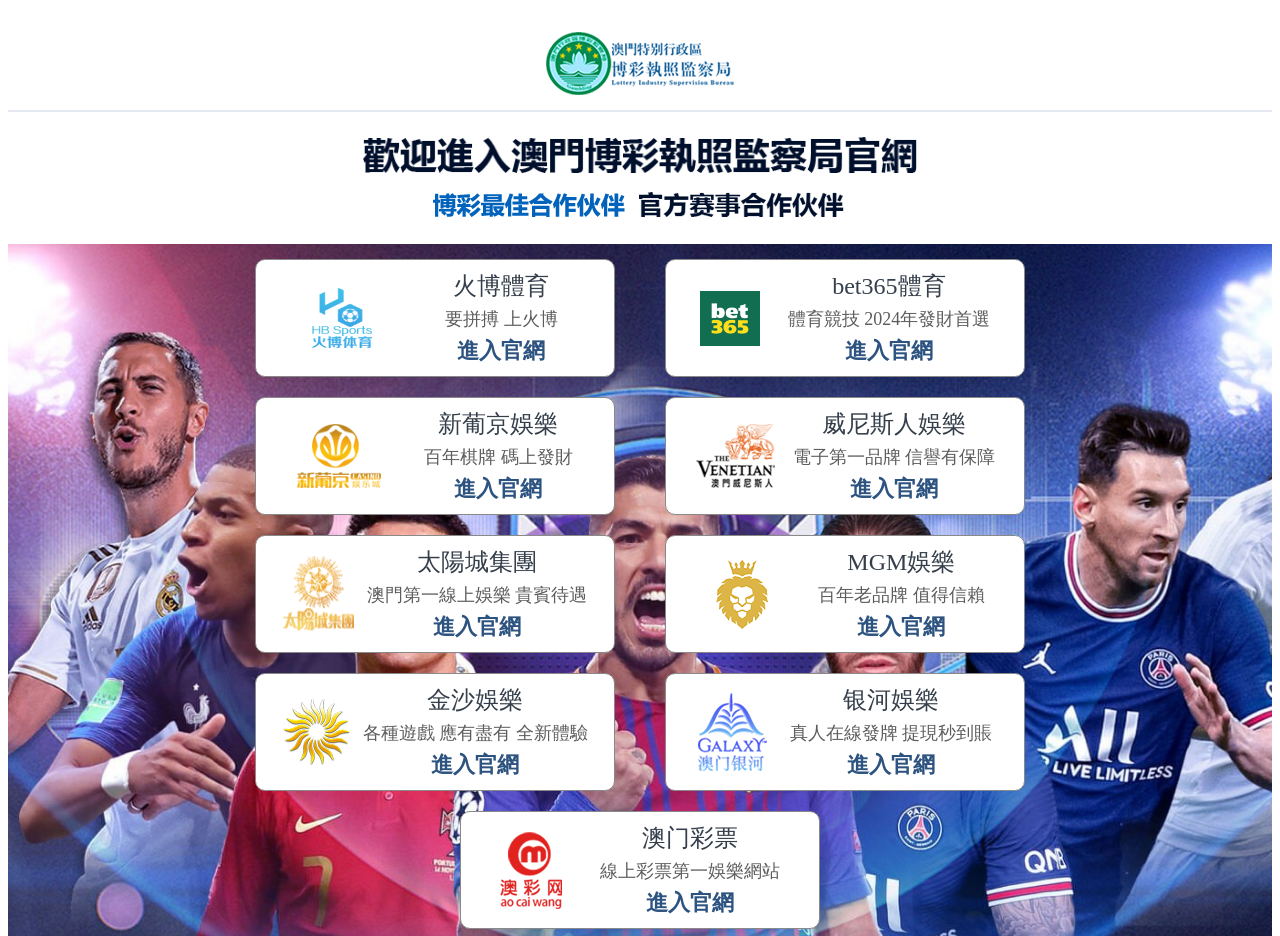What is the first service offered by CDW?
Please provide a single word or phrase as the answer based on the screenshot.

Analytics